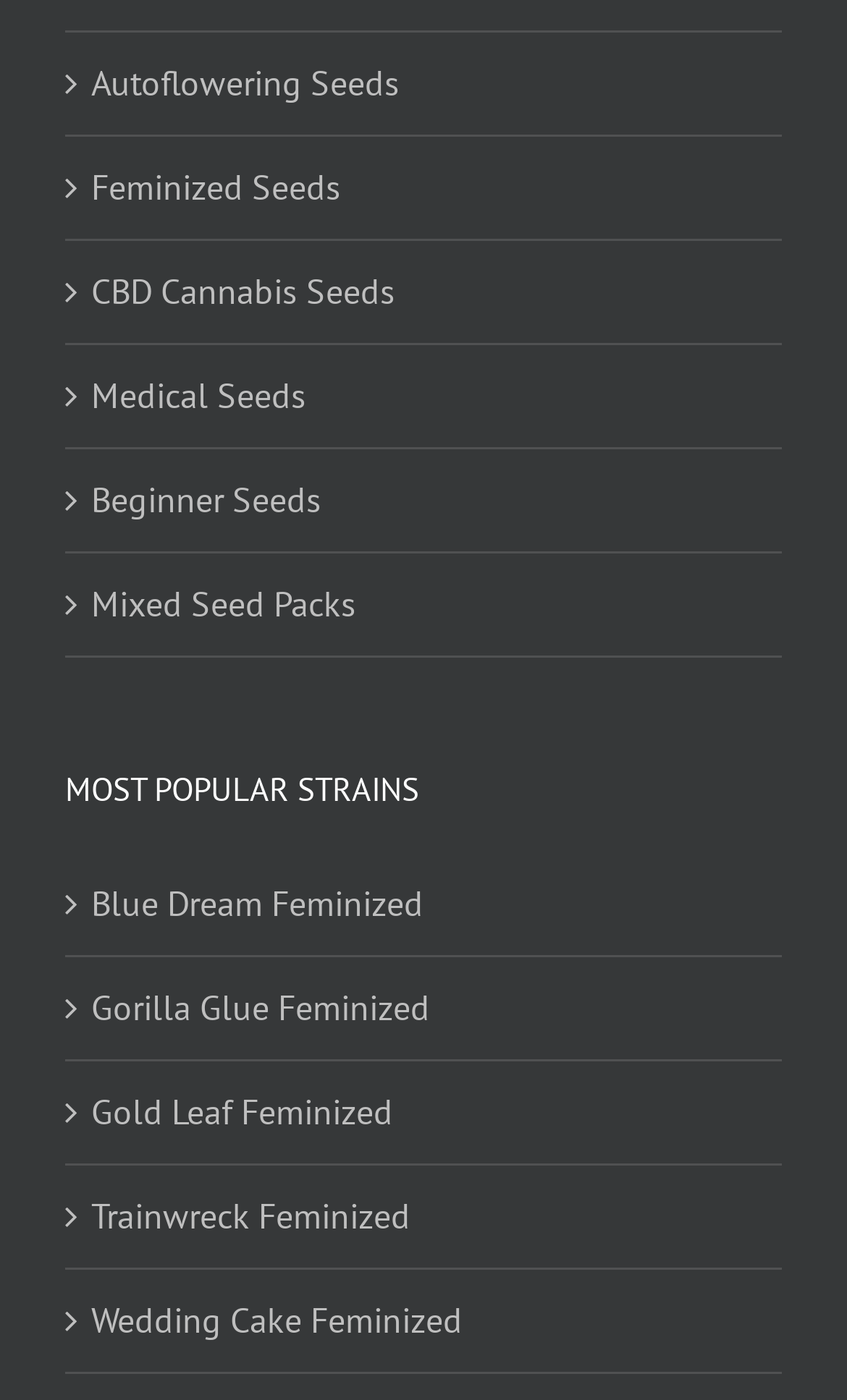What is the last strain listed under 'MOST POPULAR STRAINS'?
Give a detailed and exhaustive answer to the question.

The links under the 'MOST POPULAR STRAINS' heading are listed in a vertical order, and the last link is 'Wedding Cake Feminized', indicating that it is the last strain listed.